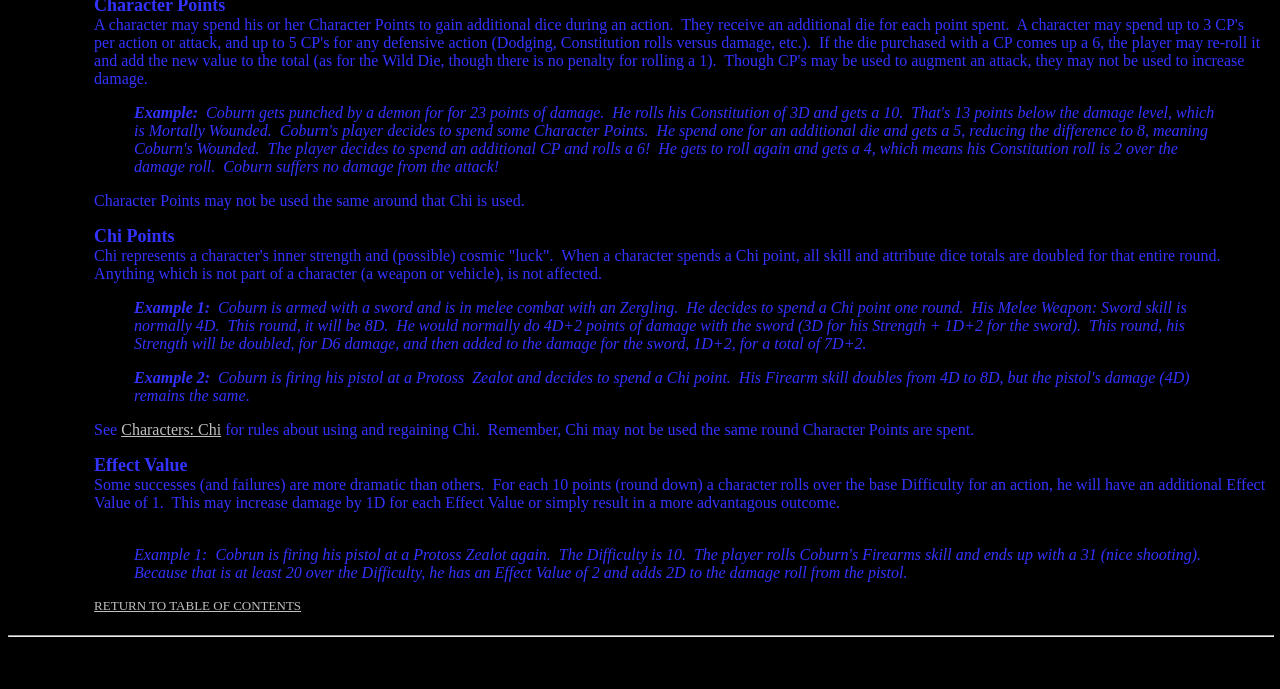What is the purpose of this webpage?
Answer the question with a single word or phrase derived from the image.

Explain game mechanics